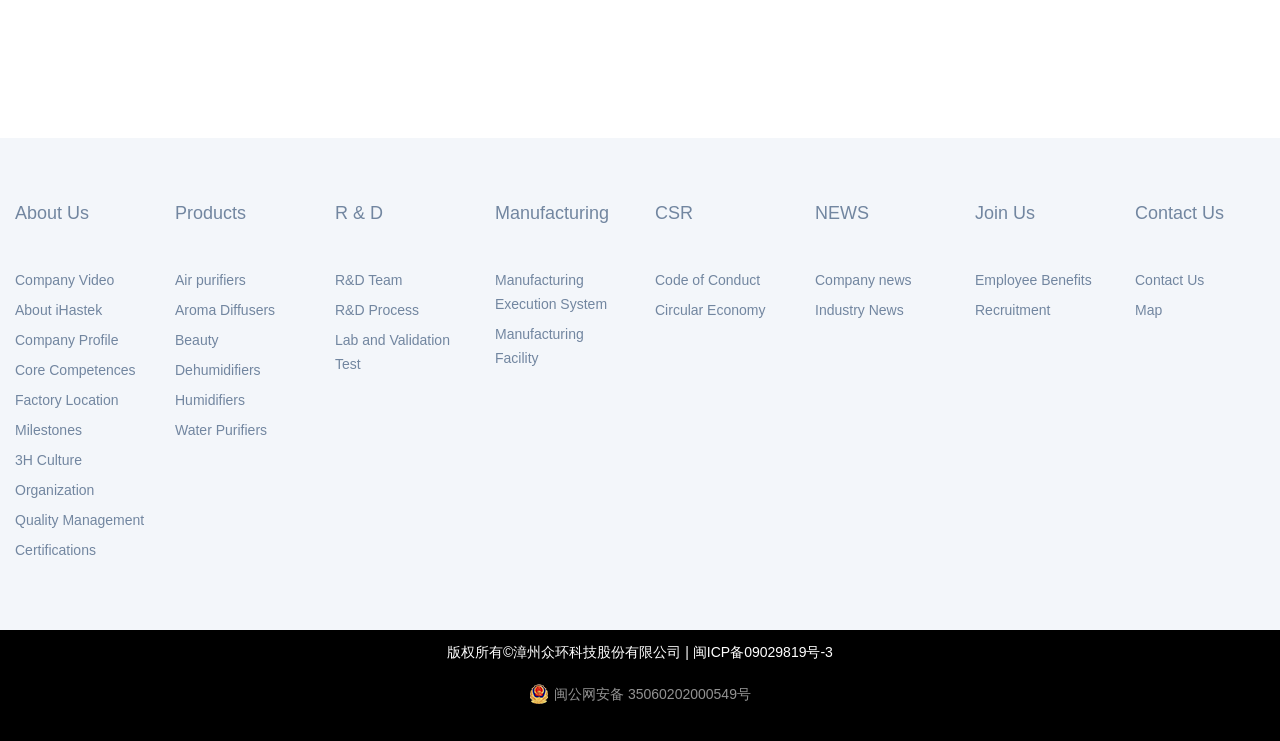What is the first link under 'Products'?
Please look at the screenshot and answer using one word or phrase.

Air purifiers